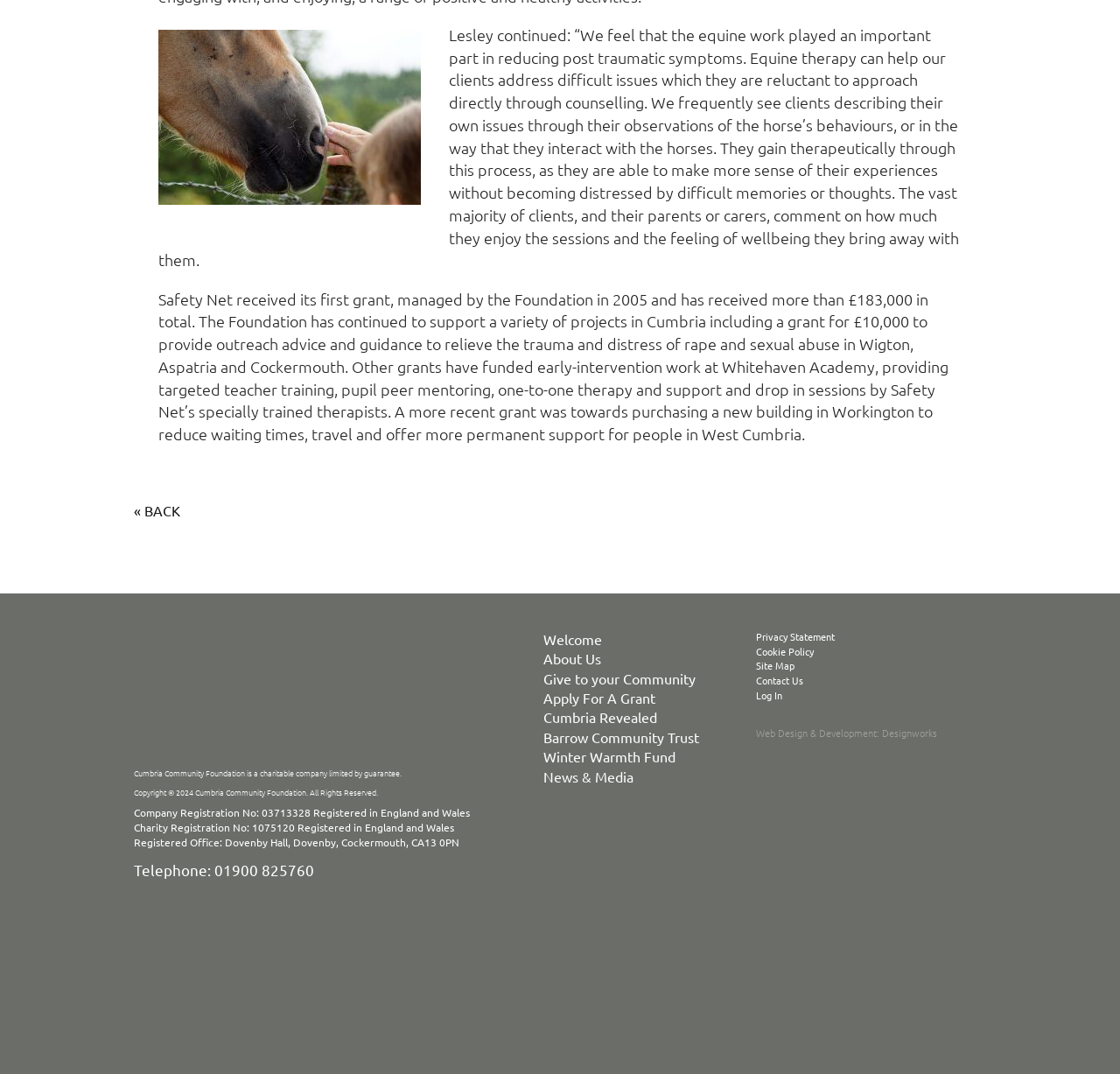What is the telephone number of the organization?
Look at the image and answer with only one word or phrase.

01900 825760